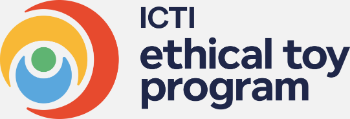What is the font style of the text 'ICTI ethical toy program'?
Please analyze the image and answer the question with as much detail as possible.

The caption states that the text 'ICTI ethical toy program' is displayed in a bold, modern font, emphasizing the program's focus on fostering sustainability and well-being among factory workers.